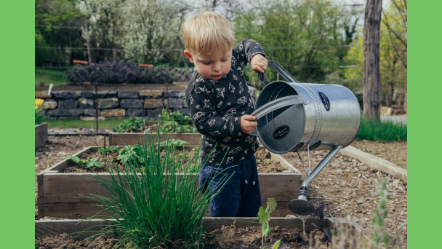Please provide a short answer using a single word or phrase for the question:
What is the child using to water the plants?

metallic watering can